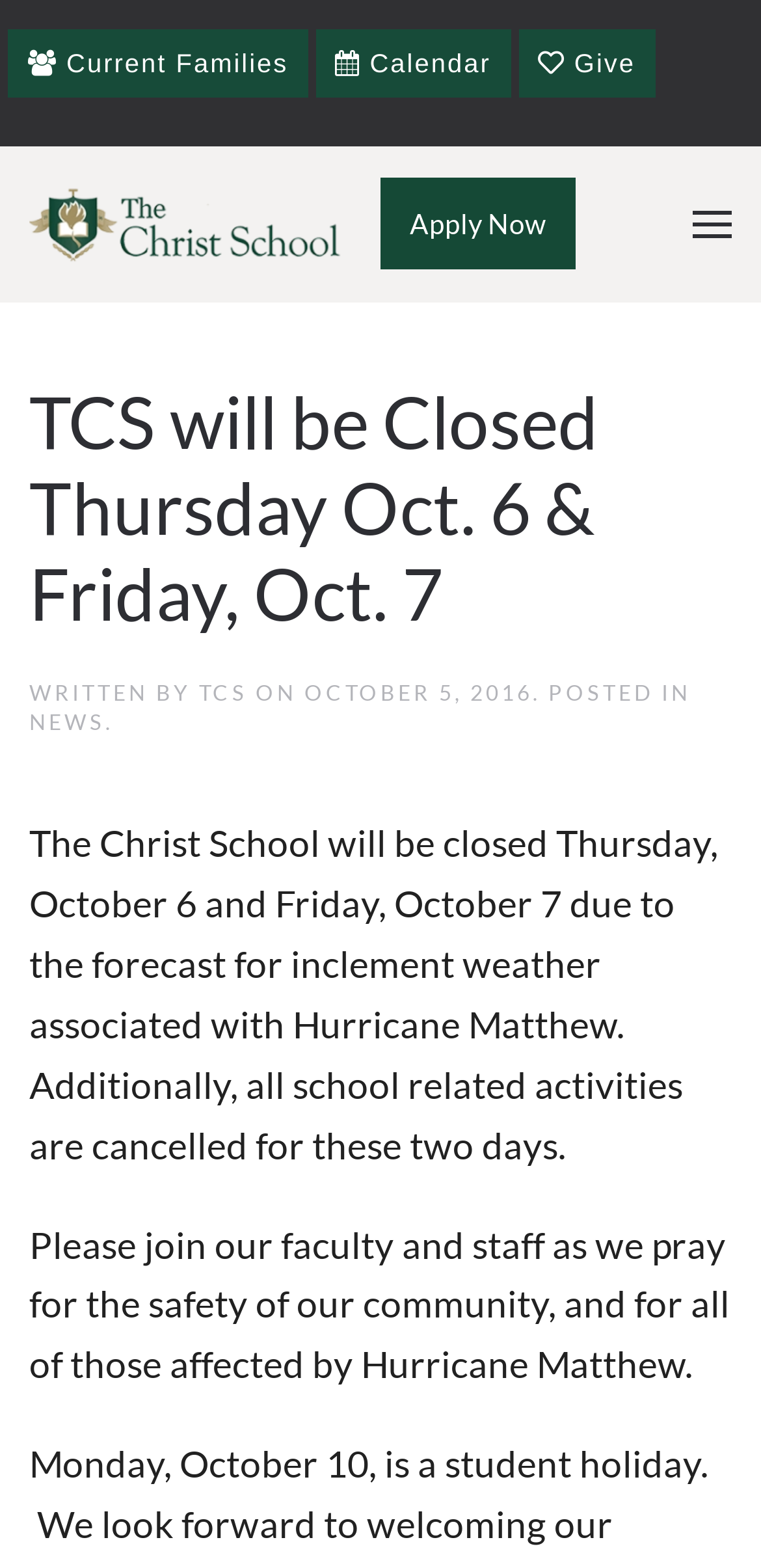For the element described, predict the bounding box coordinates as (top-left x, top-left y, bottom-right x, bottom-right y). All values should be between 0 and 1. Element description: TCS

[0.262, 0.433, 0.326, 0.449]